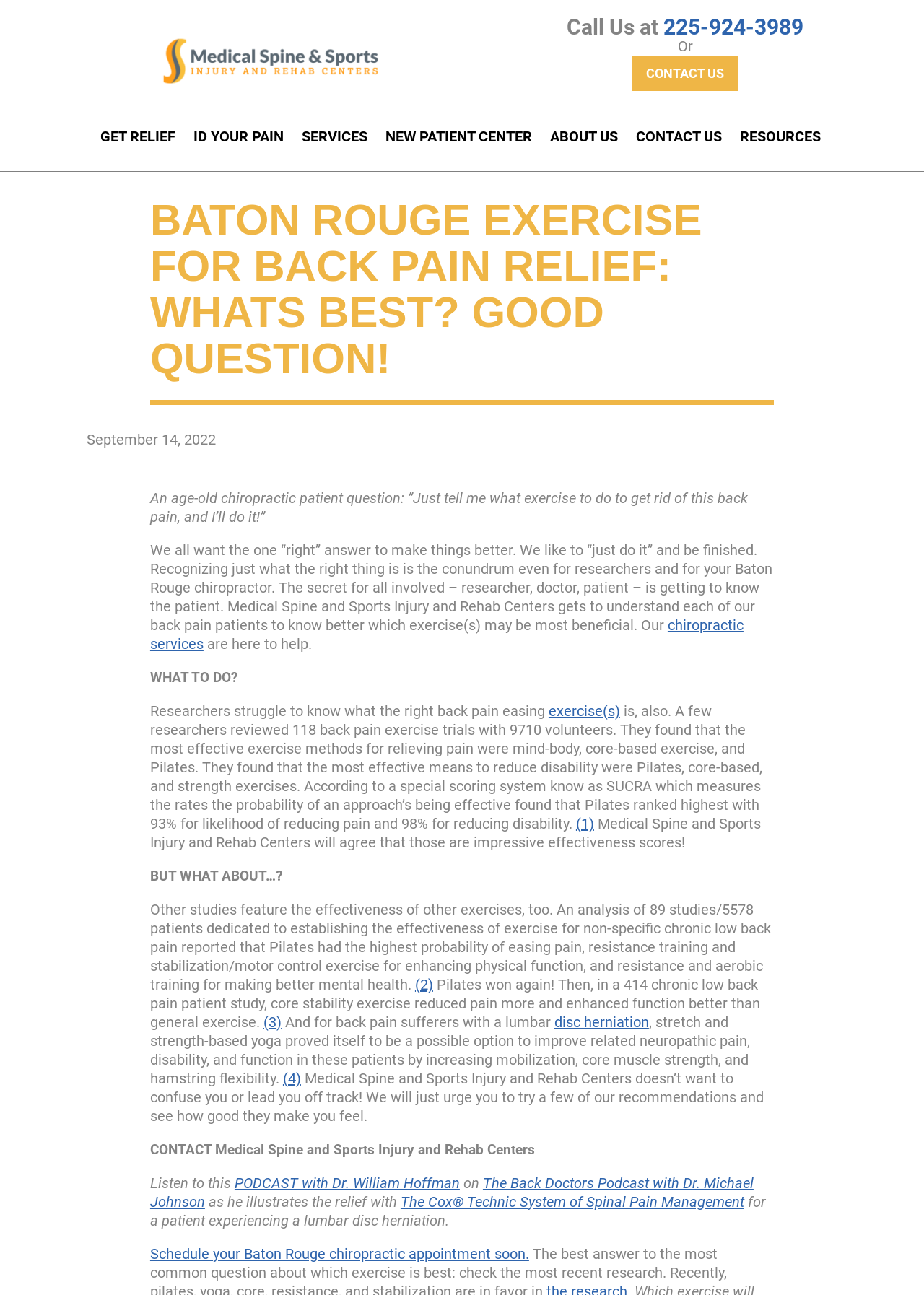Please identify the primary heading on the webpage and return its text.

BATON ROUGE EXERCISE FOR BACK PAIN RELIEF: WHATS BEST? GOOD QUESTION!